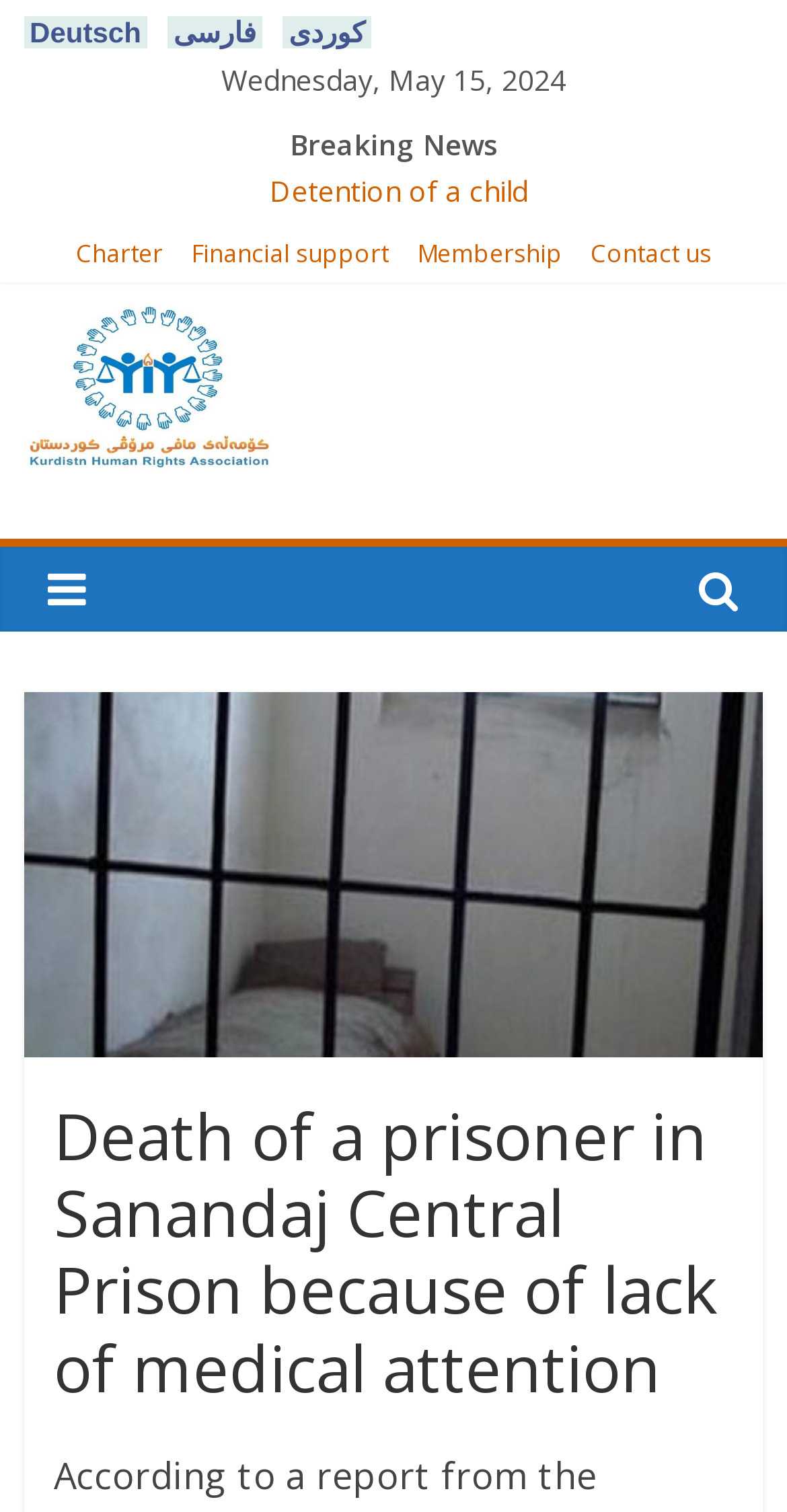Determine the bounding box coordinates of the element that should be clicked to execute the following command: "Learn about the murder of a citizen during Kolbari in Baneh".

[0.25, 0.113, 0.763, 0.168]